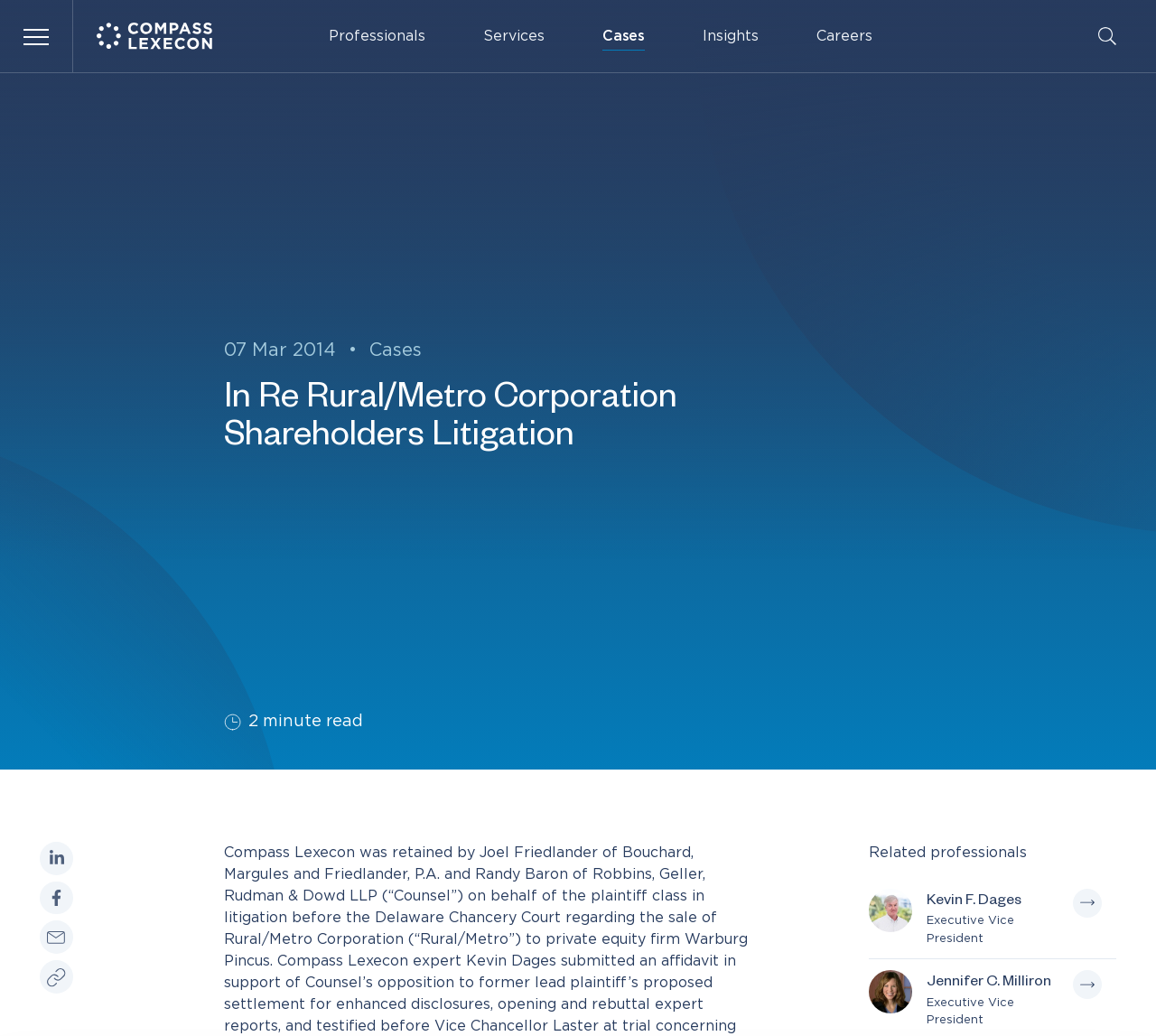Identify the bounding box coordinates for the UI element that matches this description: "Compass Lexecon".

[0.084, 0.022, 0.184, 0.048]